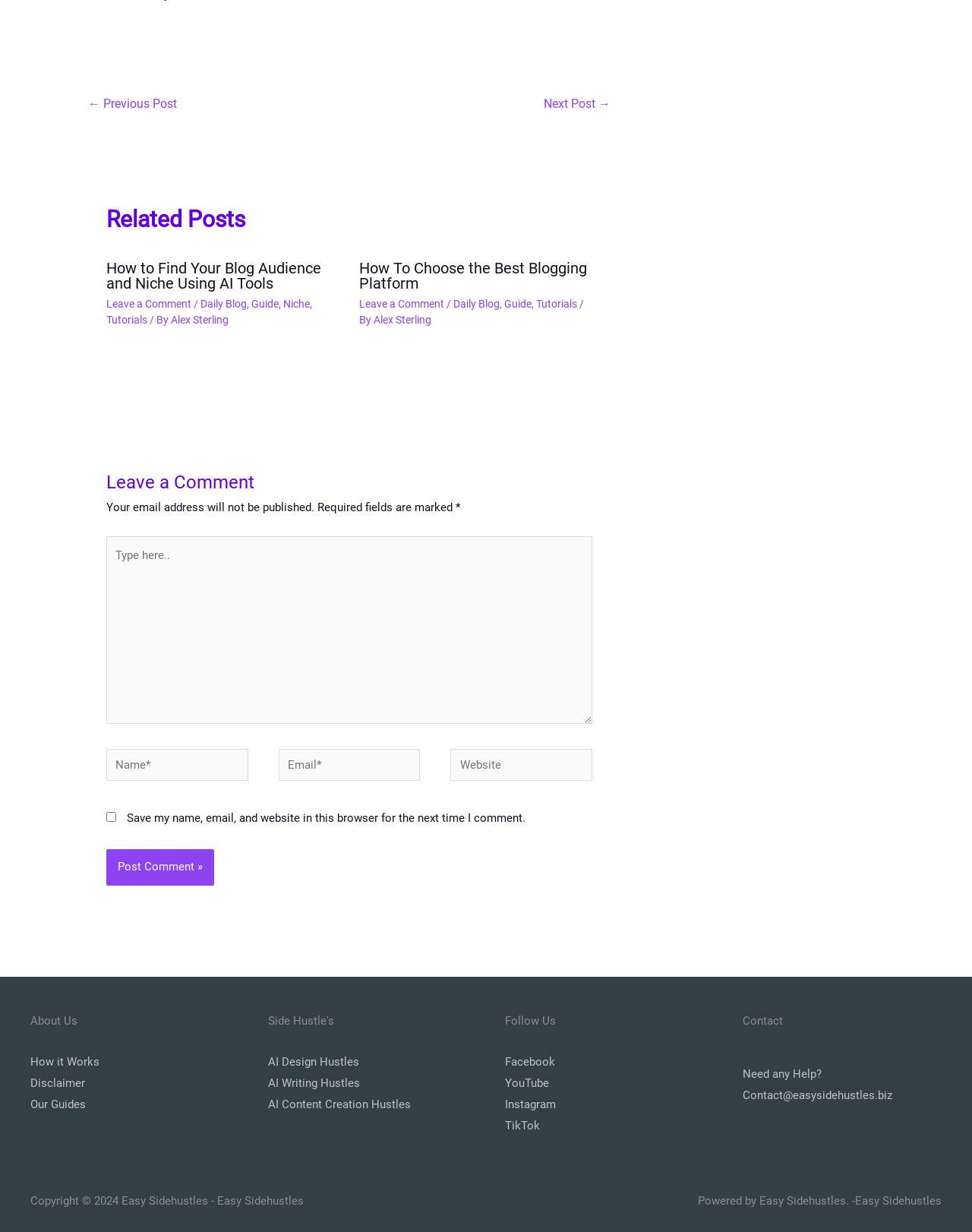Show the bounding box coordinates of the element that should be clicked to complete the task: "Follow the 'Facebook' link".

[0.52, 0.857, 0.571, 0.868]